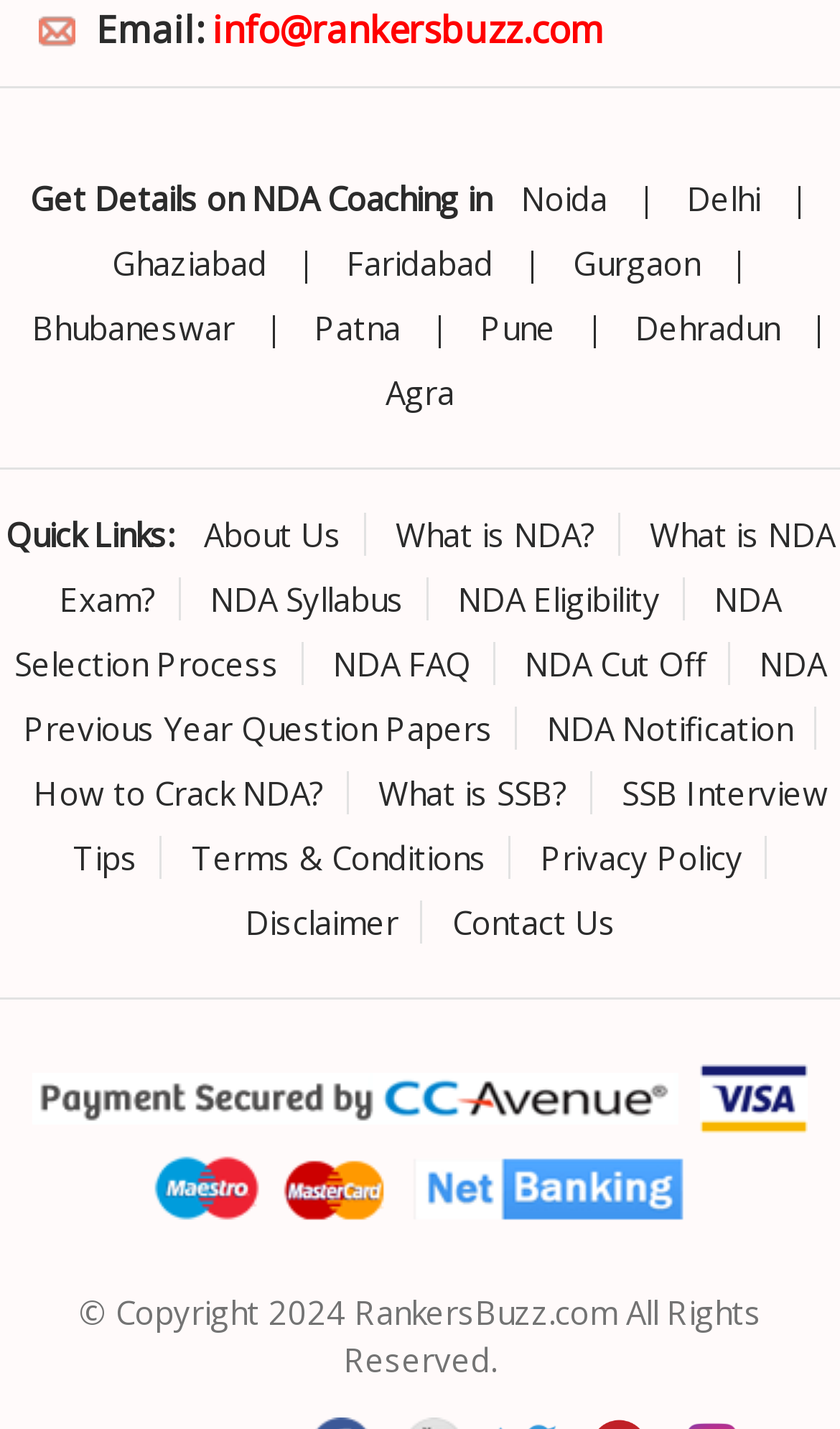Calculate the bounding box coordinates of the UI element given the description: "Nature experience in spring".

None